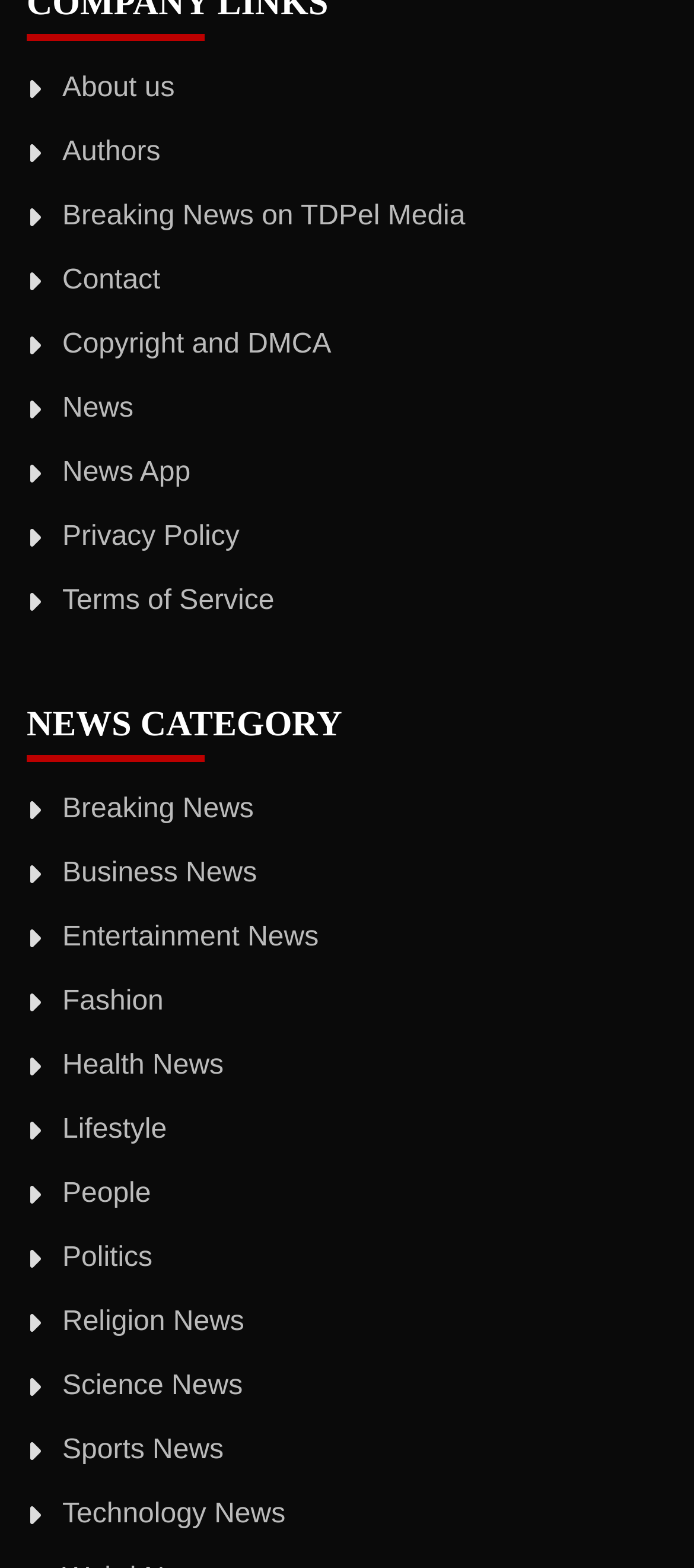Determine the bounding box coordinates of the section to be clicked to follow the instruction: "view entertainment news". The coordinates should be given as four float numbers between 0 and 1, formatted as [left, top, right, bottom].

[0.09, 0.588, 0.459, 0.607]